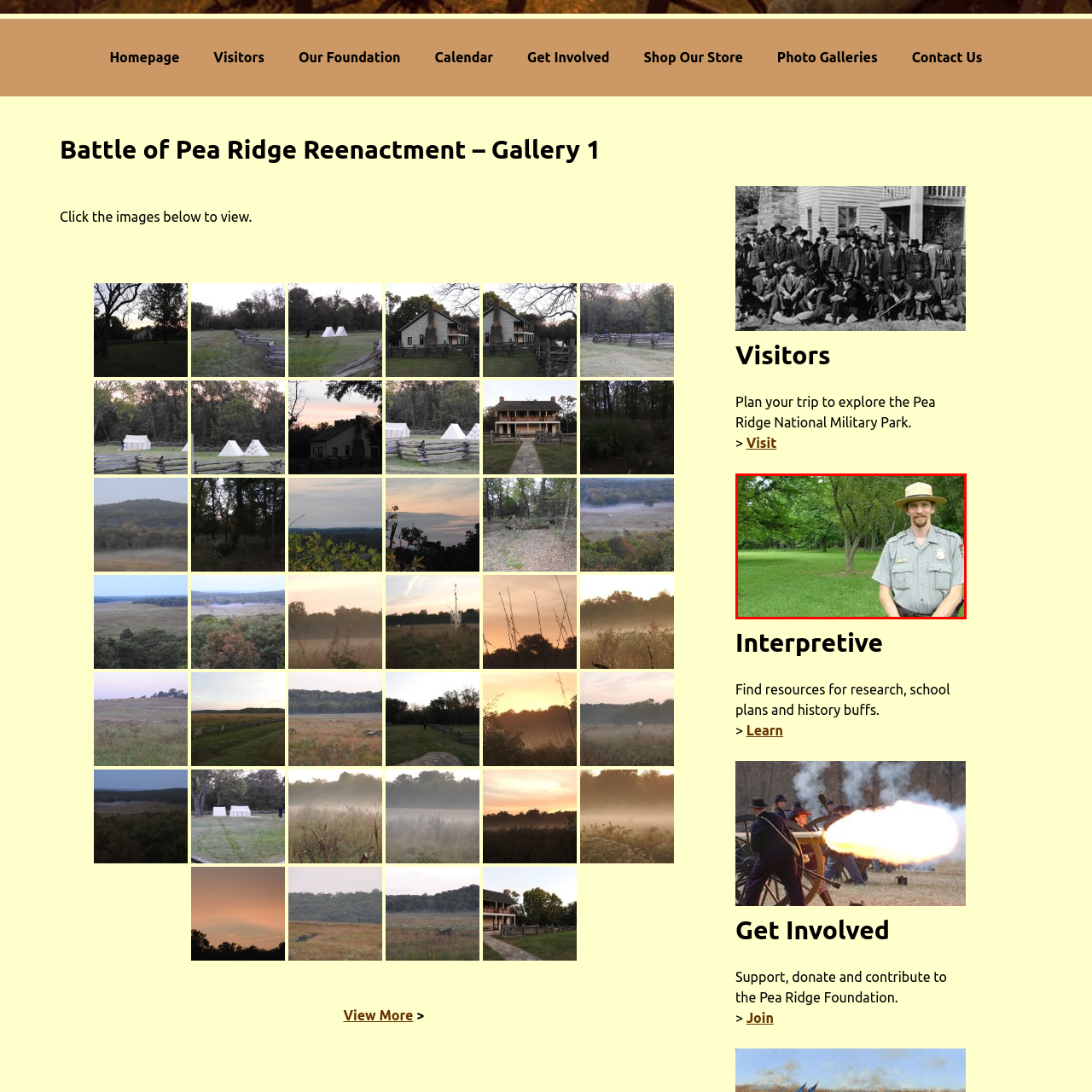What is the background of the image?
Pay attention to the section of the image highlighted by the red bounding box and provide a comprehensive answer to the question.

The image features a vibrant field of grass dotted with trees, creating a serene and natural environment, which serves as the background of the scene.